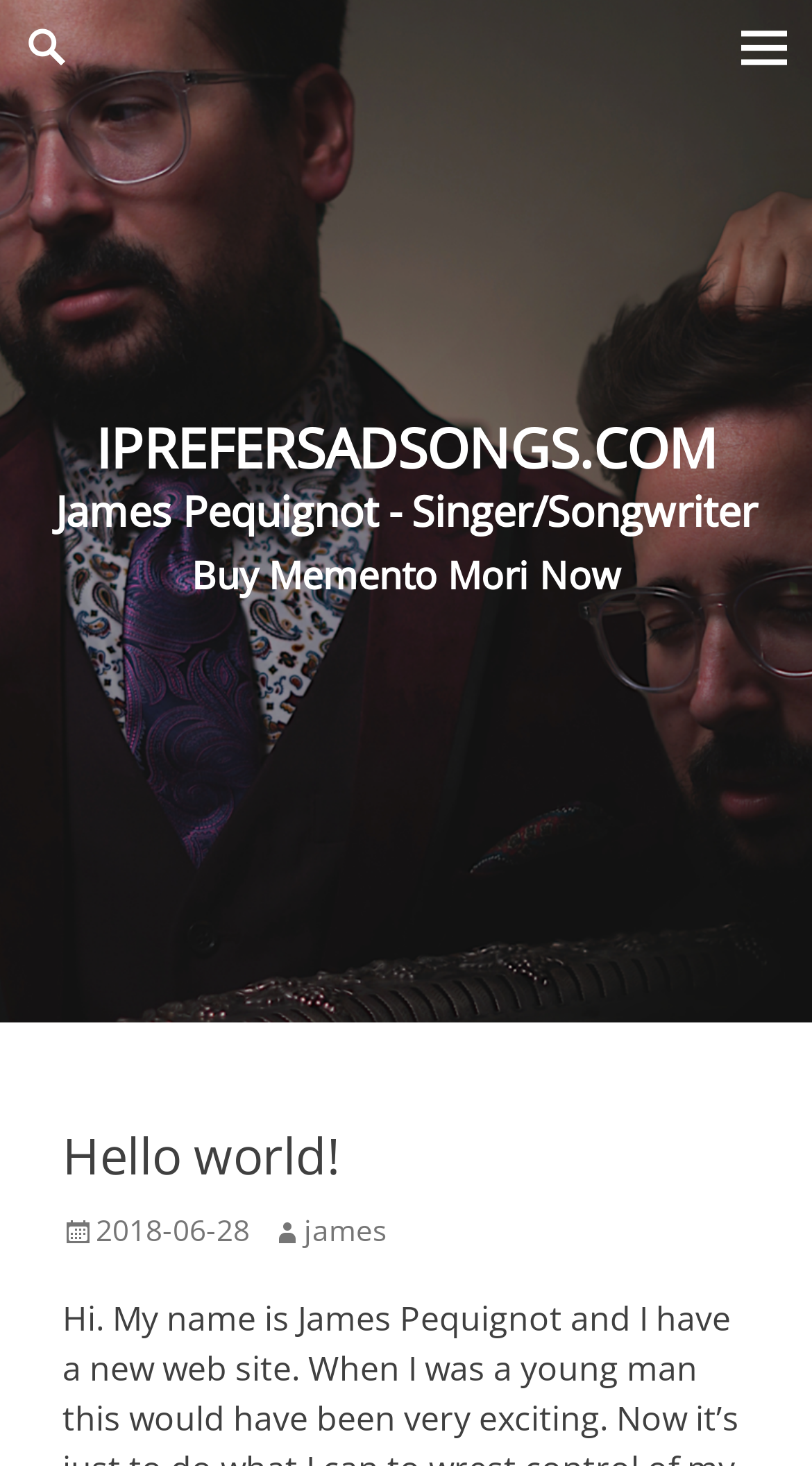Describe all the key features and sections of the webpage thoroughly.

The webpage appears to be a personal website or blog for James Pequignot, a singer-songwriter. At the top left, there is a static text element displaying the title "James Pequignot - Singer/Songwriter". 

On the top right, there is a primary menu section with a heading "Primary Menu" and two links, "Search" and an icon represented by "\uf419". 

Below the top section, there is a main article section that occupies the full width of the page. Within this section, there is a header element displaying the title "IPREFERSADSONGS.COM" in a prominent font size. 

Below the header, there is another instance of the static text "James Pequignot - Singer/Songwriter", followed by a link to "Buy Memento Mori Now". 

Further down, there is a section with a heading "Hello world!" and a paragraph of text that appears to be a blog post. The post is dated "2018-06-28" and is attributed to an author named "james".